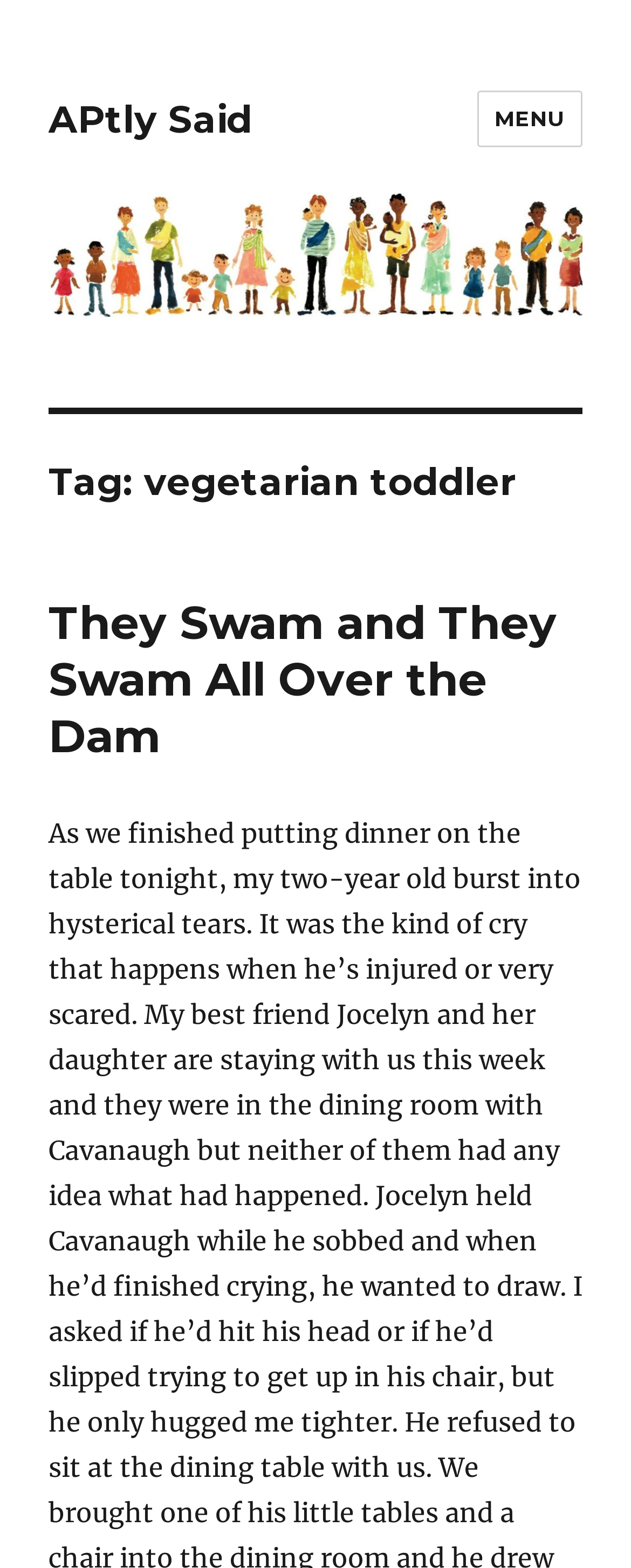How many navigation options are available on the webpage?
Give a one-word or short-phrase answer derived from the screenshot.

Two